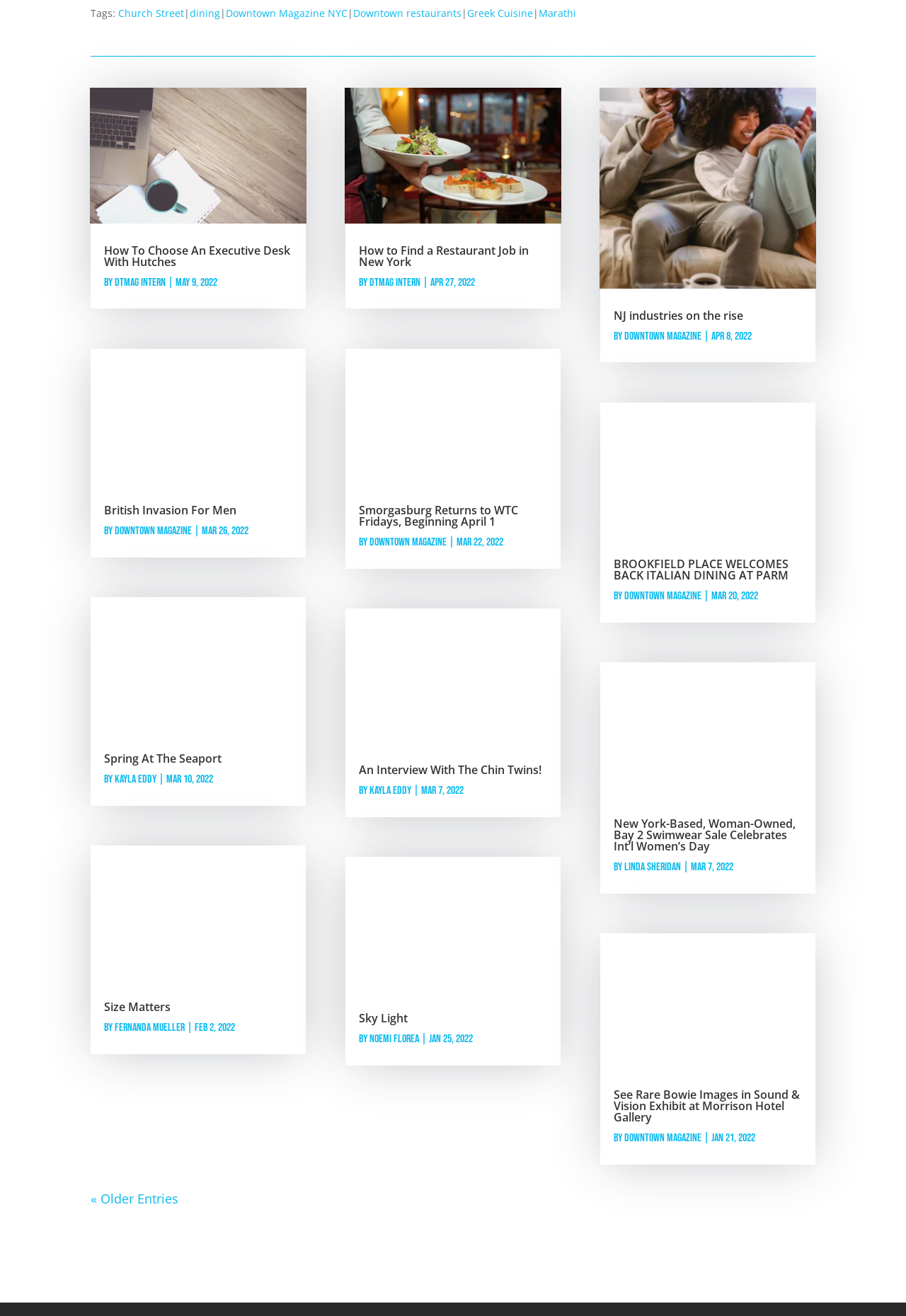Identify the bounding box for the element characterized by the following description: "Downtown Magazine NYC".

[0.249, 0.005, 0.384, 0.015]